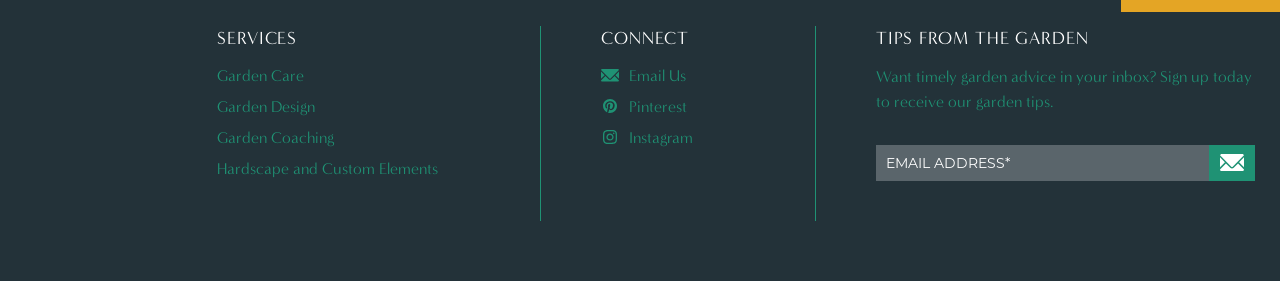What are the services offered?
Based on the screenshot, provide a one-word or short-phrase response.

Garden Care, Garden Design, etc.